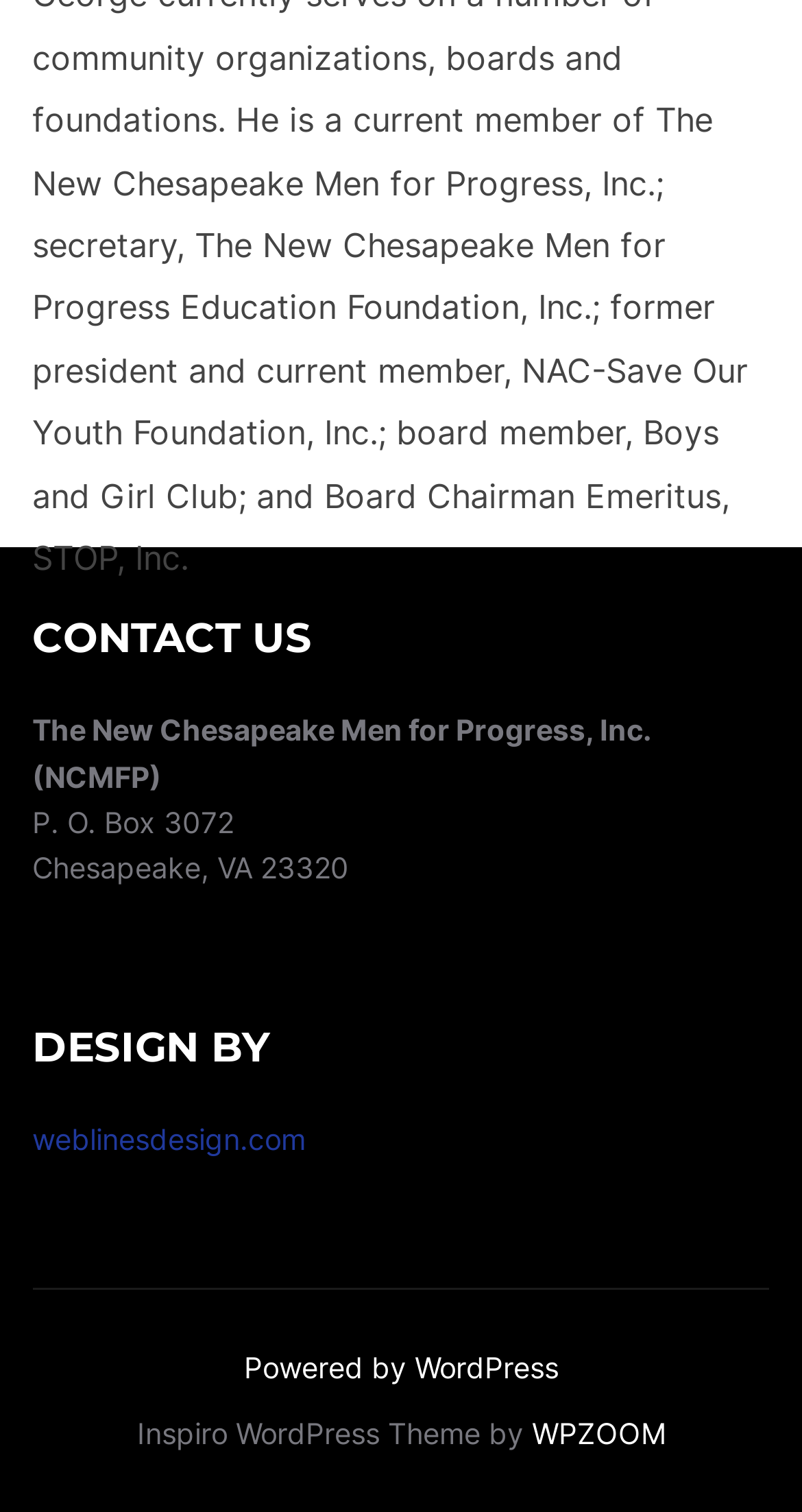Bounding box coordinates should be provided in the format (top-left x, top-left y, bottom-right x, bottom-right y) with all values between 0 and 1. Identify the bounding box for this UI element: Powered by WordPress

[0.304, 0.892, 0.696, 0.915]